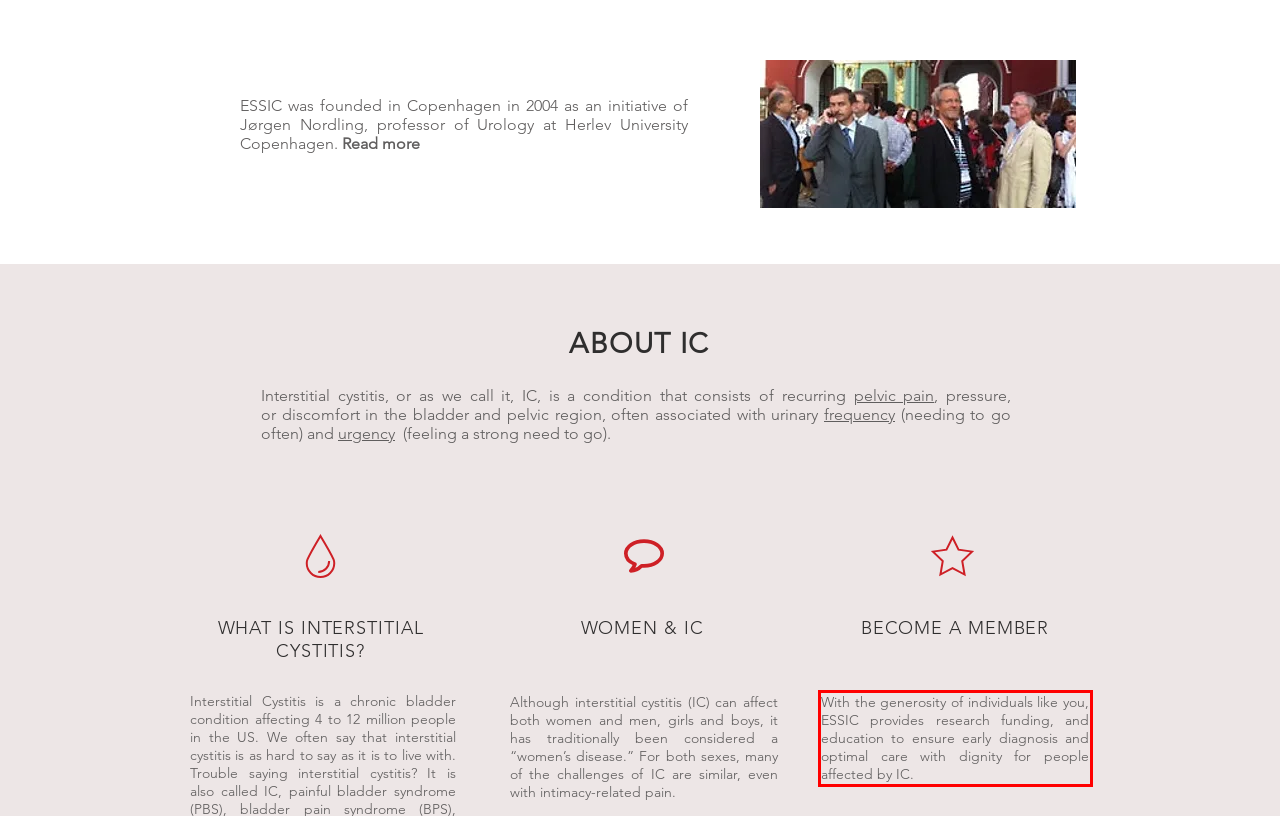You are presented with a screenshot containing a red rectangle. Extract the text found inside this red bounding box.

With the generosity of individuals like you, ESSIC provides research funding, and education to ensure early diagnosis and optimal care with dignity for people affected by IC.